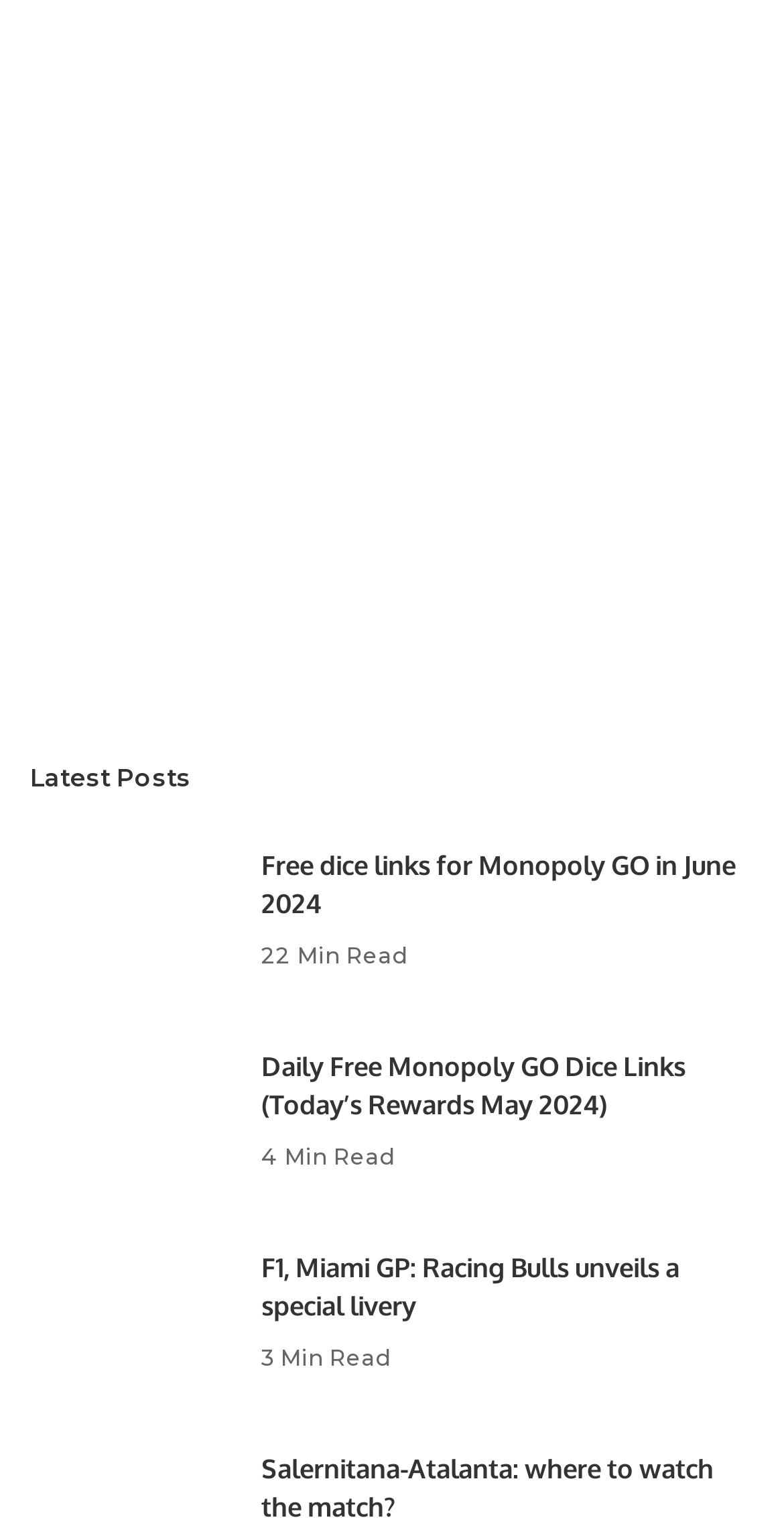How many minutes does it take to read the sixth post?
Provide a one-word or short-phrase answer based on the image.

3 Min